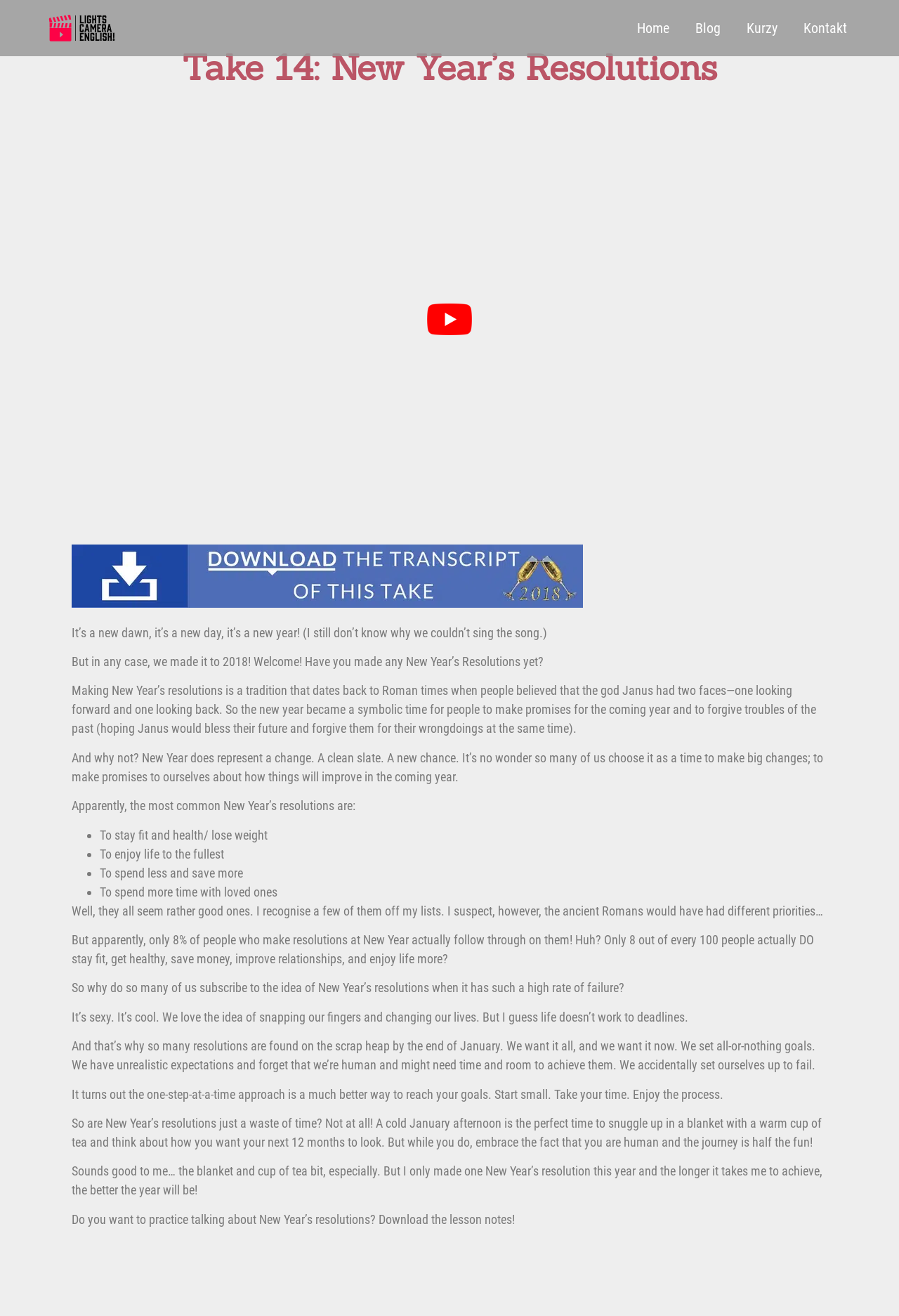Using the given element description, provide the bounding box coordinates (top-left x, top-left y, bottom-right x, bottom-right y) for the corresponding UI element in the screenshot: Kontakt

[0.886, 0.013, 0.95, 0.029]